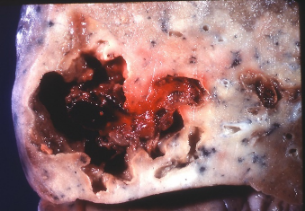What is the potential complication of lung abscesses if left untreated?
Provide a fully detailed and comprehensive answer to the question.

The caption highlights the significance of surgical intervention in preventing complications associated with lung abscesses. One of these potential complications is sepsis, which can occur if the abscess is not properly treated.